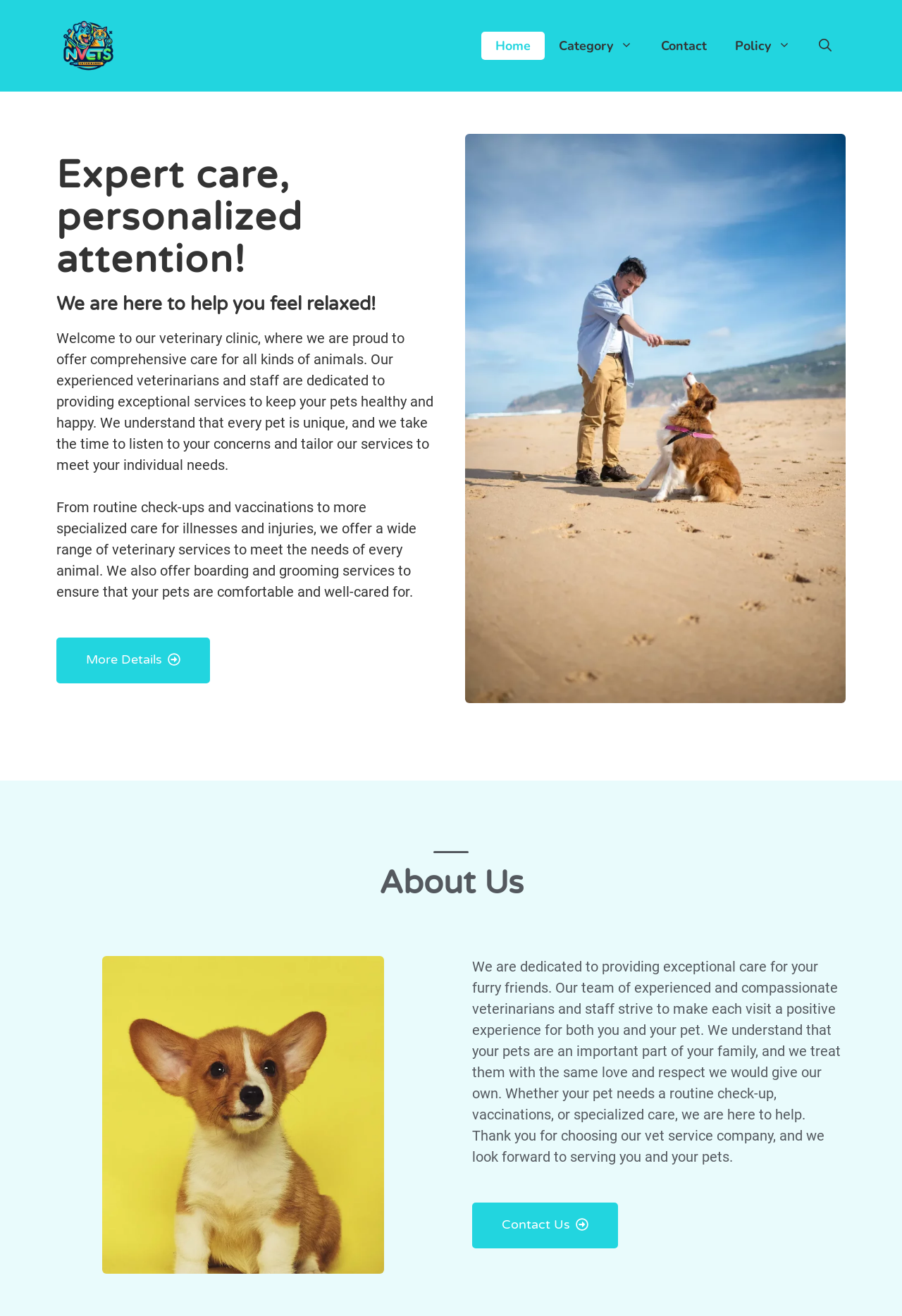Locate the UI element described by Home in the provided webpage screenshot. Return the bounding box coordinates in the format (top-left x, top-left y, bottom-right x, bottom-right y), ensuring all values are between 0 and 1.

[0.534, 0.024, 0.604, 0.046]